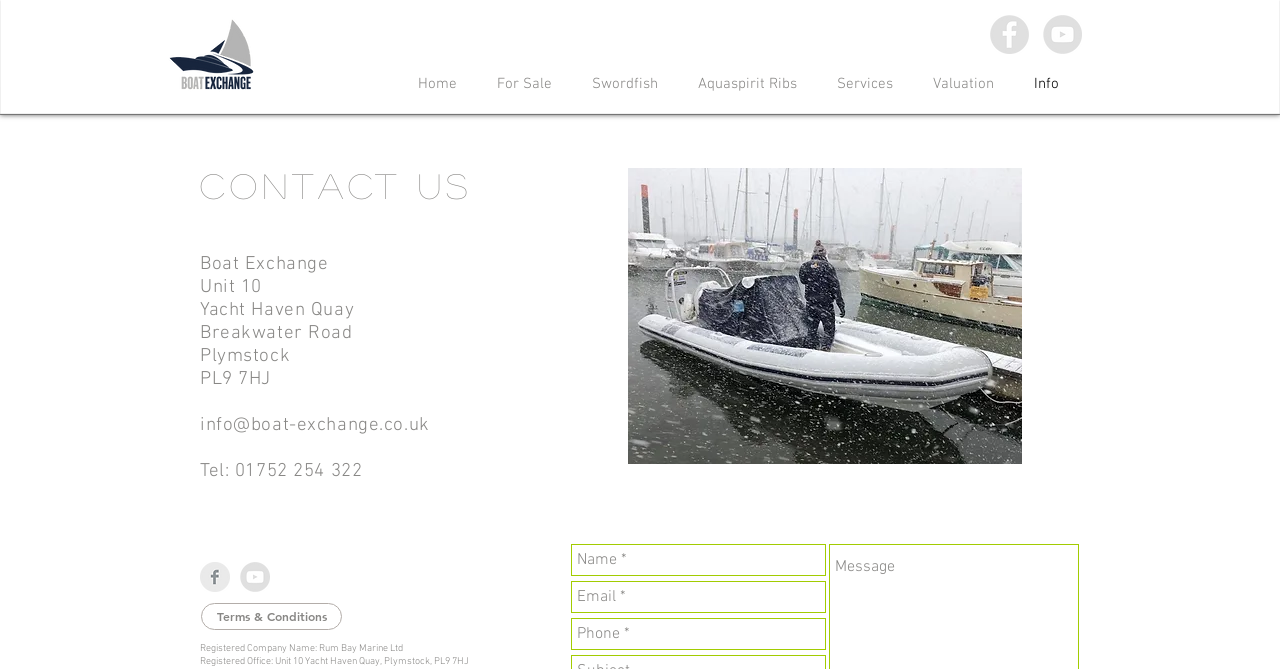Examine the image and give a thorough answer to the following question:
What is the phone number of the boat exchange?

I found the phone number by looking at the contact information section of the webpage, where the phone number is mentioned as 'Tel: 01752 254 322'.